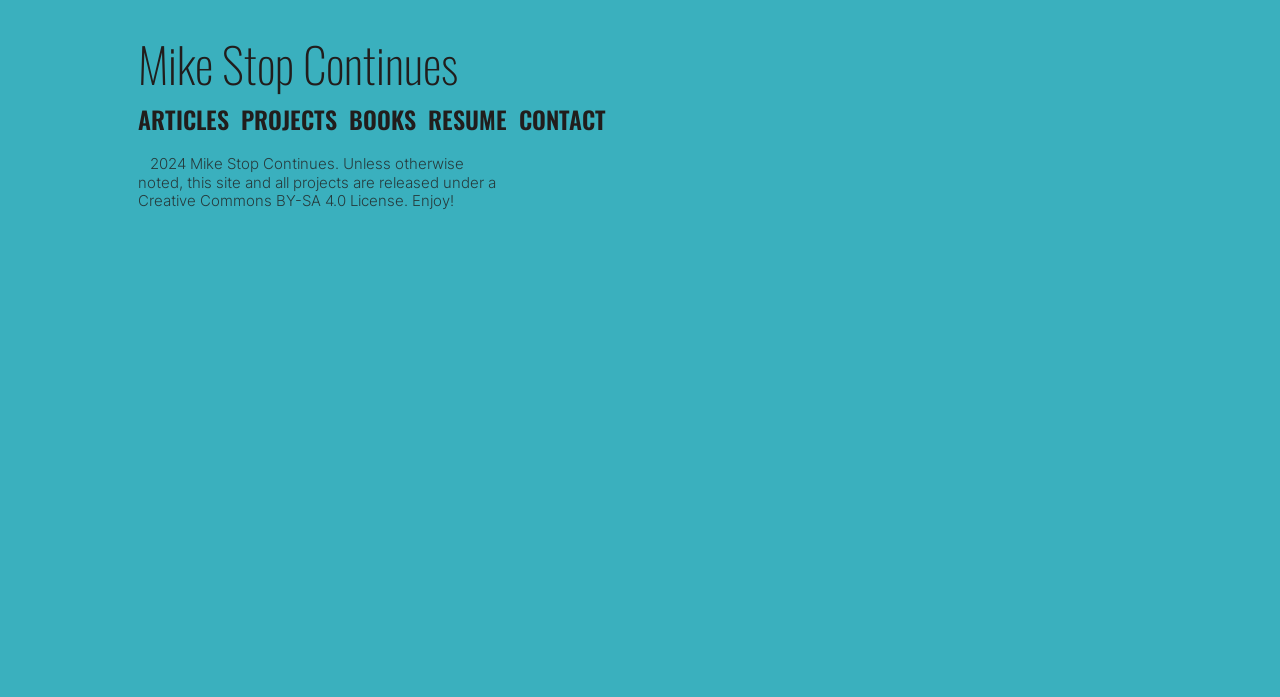What is the last word of the sentence at the bottom of the webpage?
Using the information from the image, provide a comprehensive answer to the question.

The sentence at the bottom of the webpage reads 'Unless otherwise noted, this site and all projects are released under a Creative Commons BY-SA 4.0 License. Enjoy!', and the last word of this sentence is 'Enjoy!'.